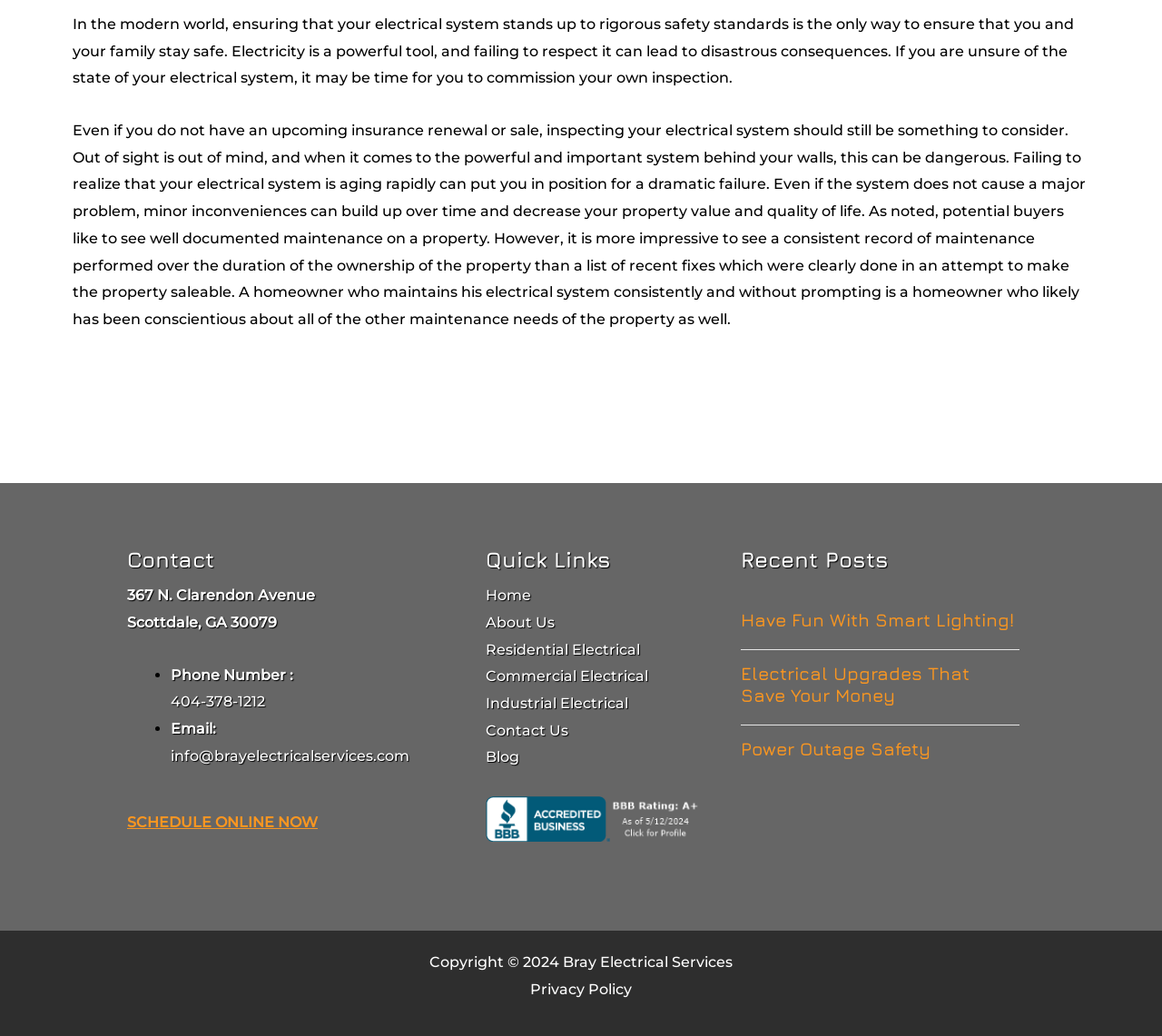What is the address of Bray Electrical Services?
Refer to the image and provide a one-word or short phrase answer.

367 N. Clarendon Avenue, Scottdale, GA 30079